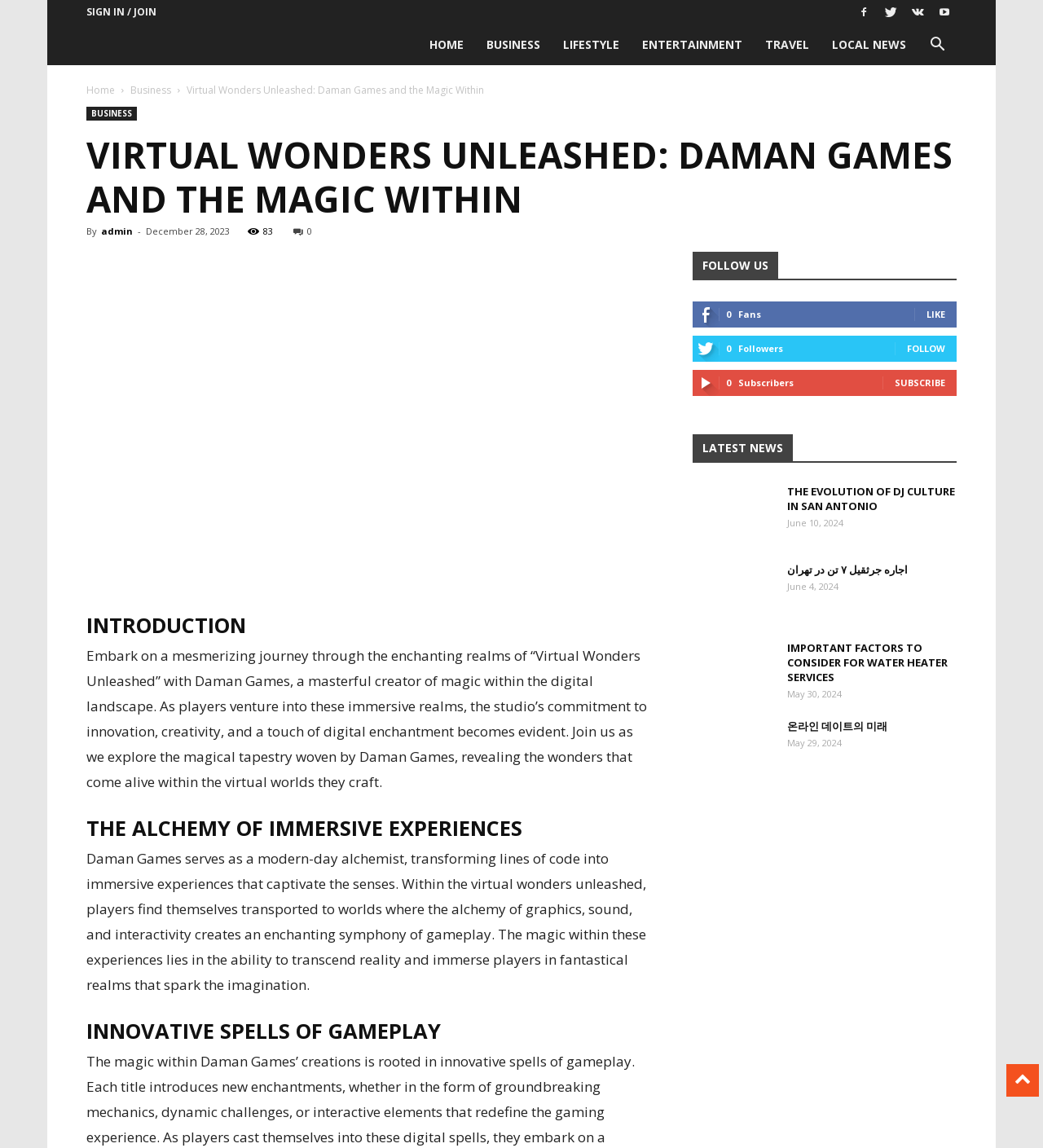How many headings are present on the webpage?
Use the screenshot to answer the question with a single word or phrase.

6